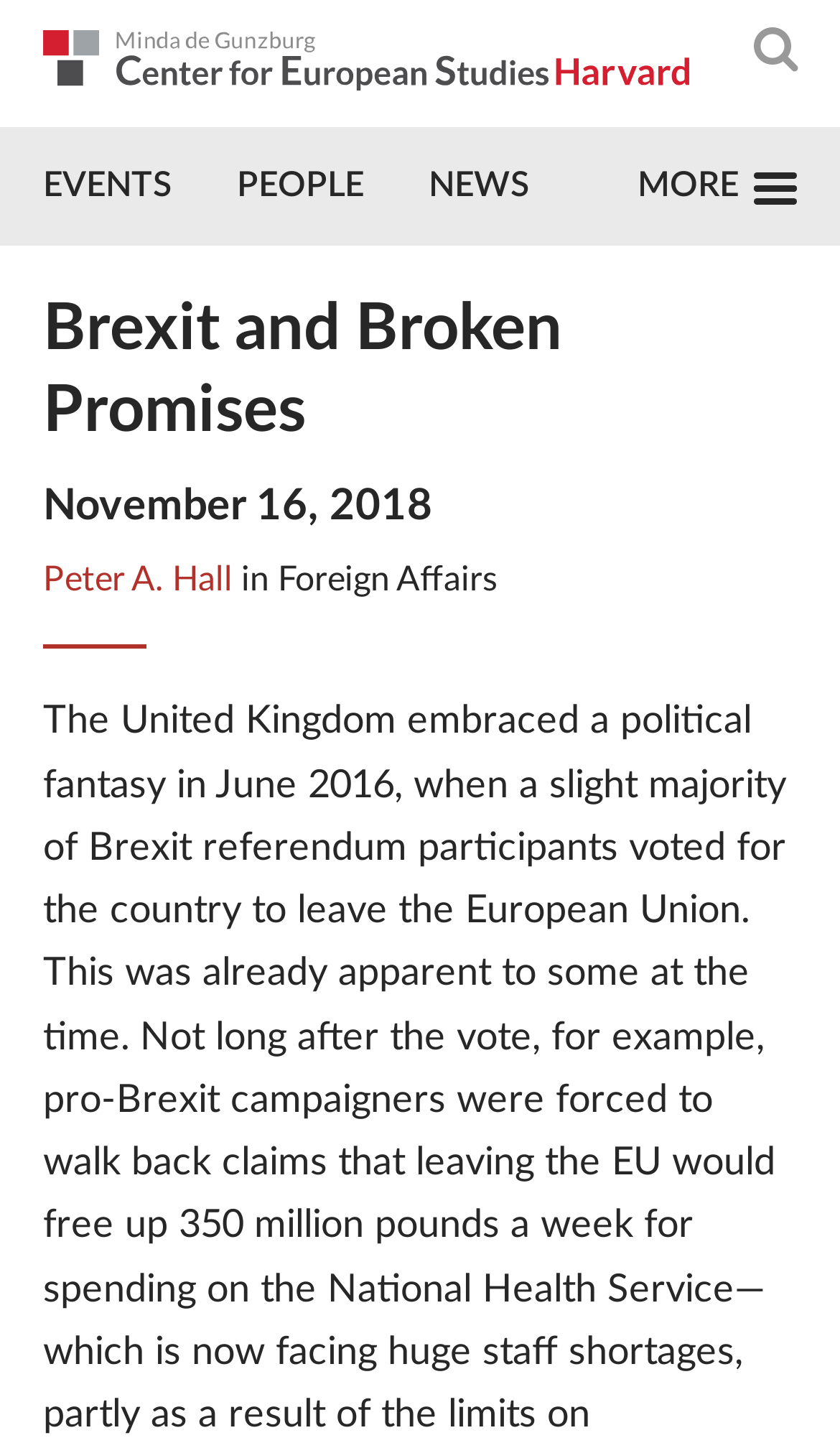How many main navigation links are there?
Please analyze the image and answer the question with as much detail as possible.

I found the answer by looking at the link elements with the text 'EVENTS', 'PEOPLE', 'NEWS', and 'MORE' which are located at the top of the webpage. These are the main navigation links.